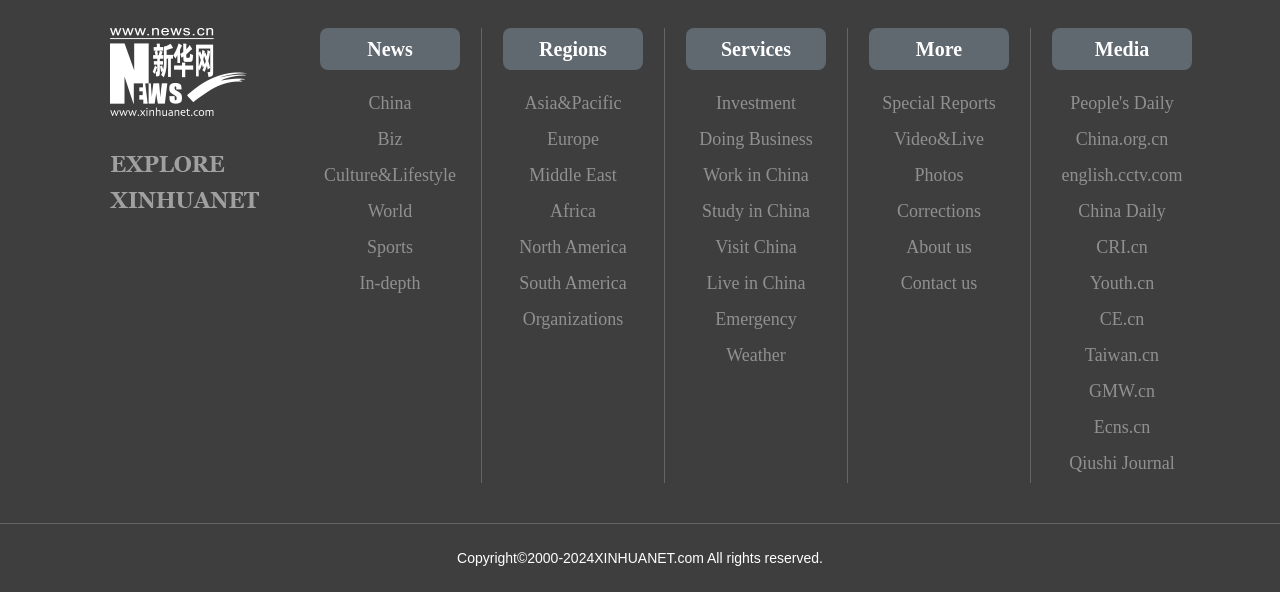Find the bounding box coordinates corresponding to the UI element with the description: "Special Reports". The coordinates should be formatted as [left, top, right, bottom], with values as floats between 0 and 1.

[0.679, 0.144, 0.788, 0.204]